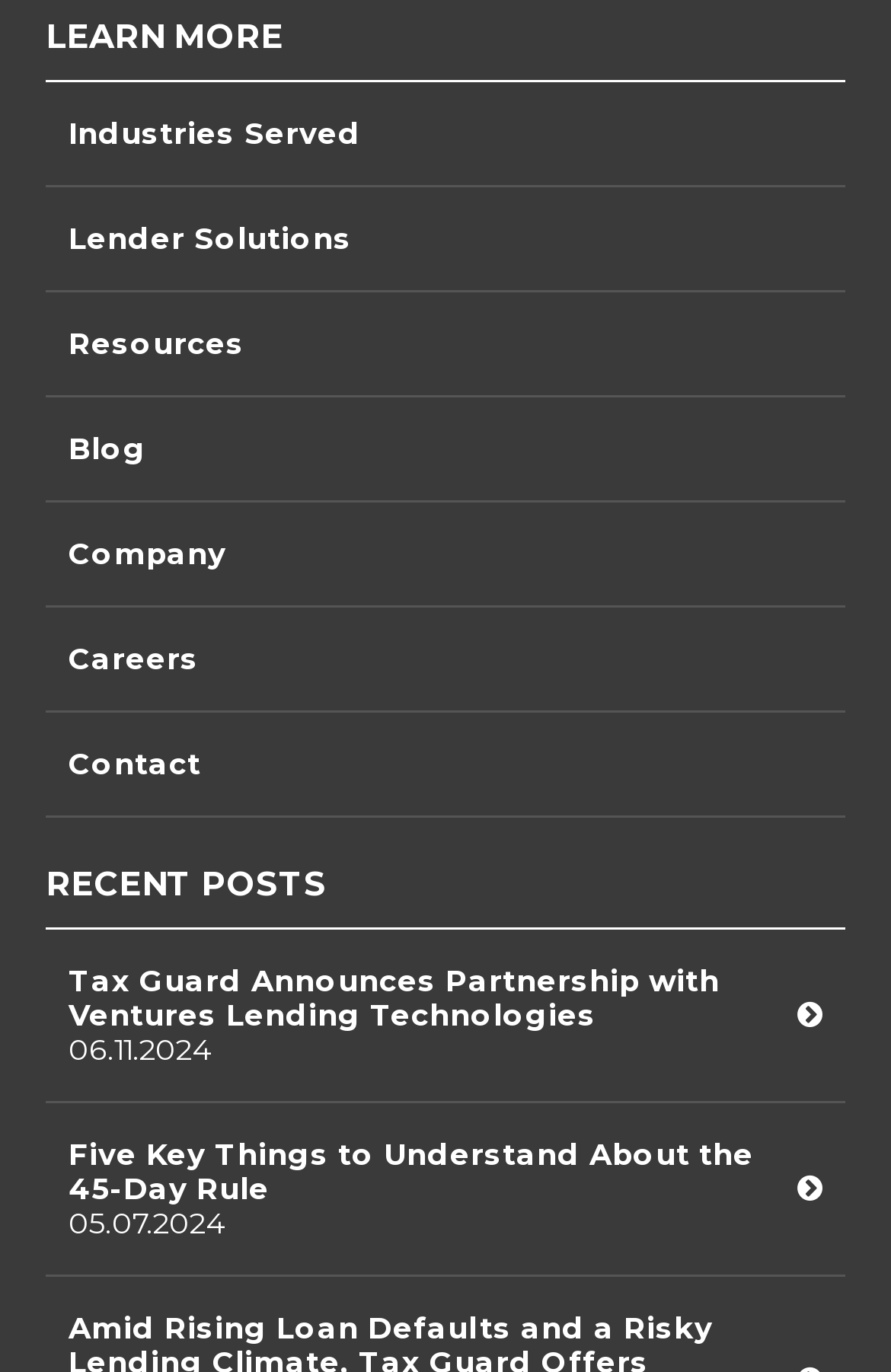What is the company's recent announcement about?
Carefully examine the image and provide a detailed answer to the question.

The recent announcement is about Tax Guard's partnership with Ventures Lending Technologies, which is mentioned in the 'RECENT POSTS' section with a date of 06.11.2024.